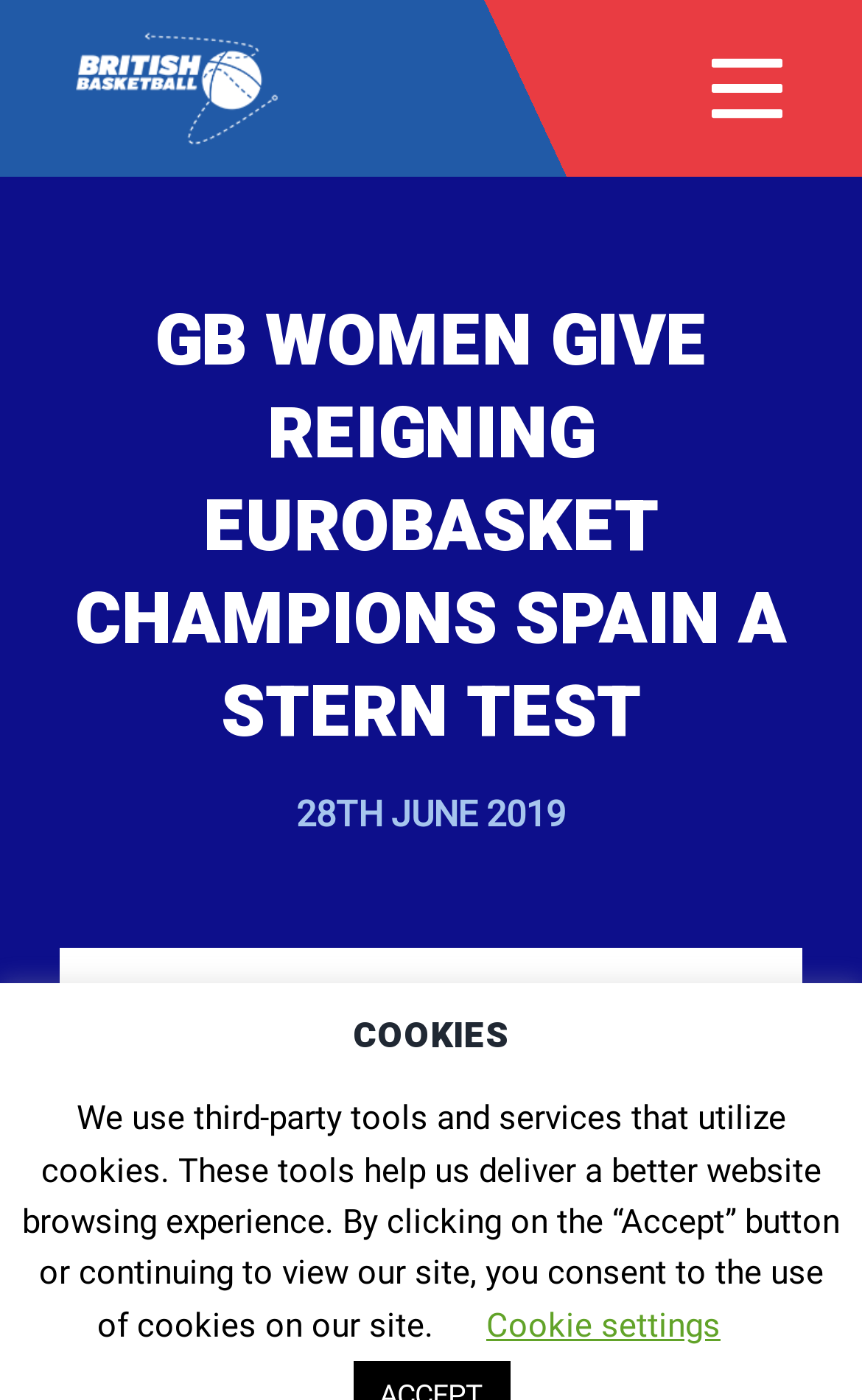Give a comprehensive overview of the webpage, including key elements.

The webpage is about British Basketball, specifically featuring an article about the GB Women's team giving a stern test to the reigning EuroBasket Champions, Spain. 

At the top left of the page, there is a link to "Skip to content" and a link to "British Basketball" with an accompanying image of the British Basketball logo. Next to the logo, there is a static text "Home of GB Basketball". 

On the top right, there is a button labeled "Menu" which, when expanded, reveals a header section containing a heading with the title of the article "GB WOMEN GIVE REIGNING EUROBASKET CHAMPIONS SPAIN A STERN TEST". Below the title, there is a time stamp indicating the date "28TH JUNE 2019". 

At the bottom of the page, there is a section dedicated to cookies, with a heading "COOKIES" and a paragraph of text explaining the use of cookies on the website. Below the text, there is a button labeled "Cookie settings".